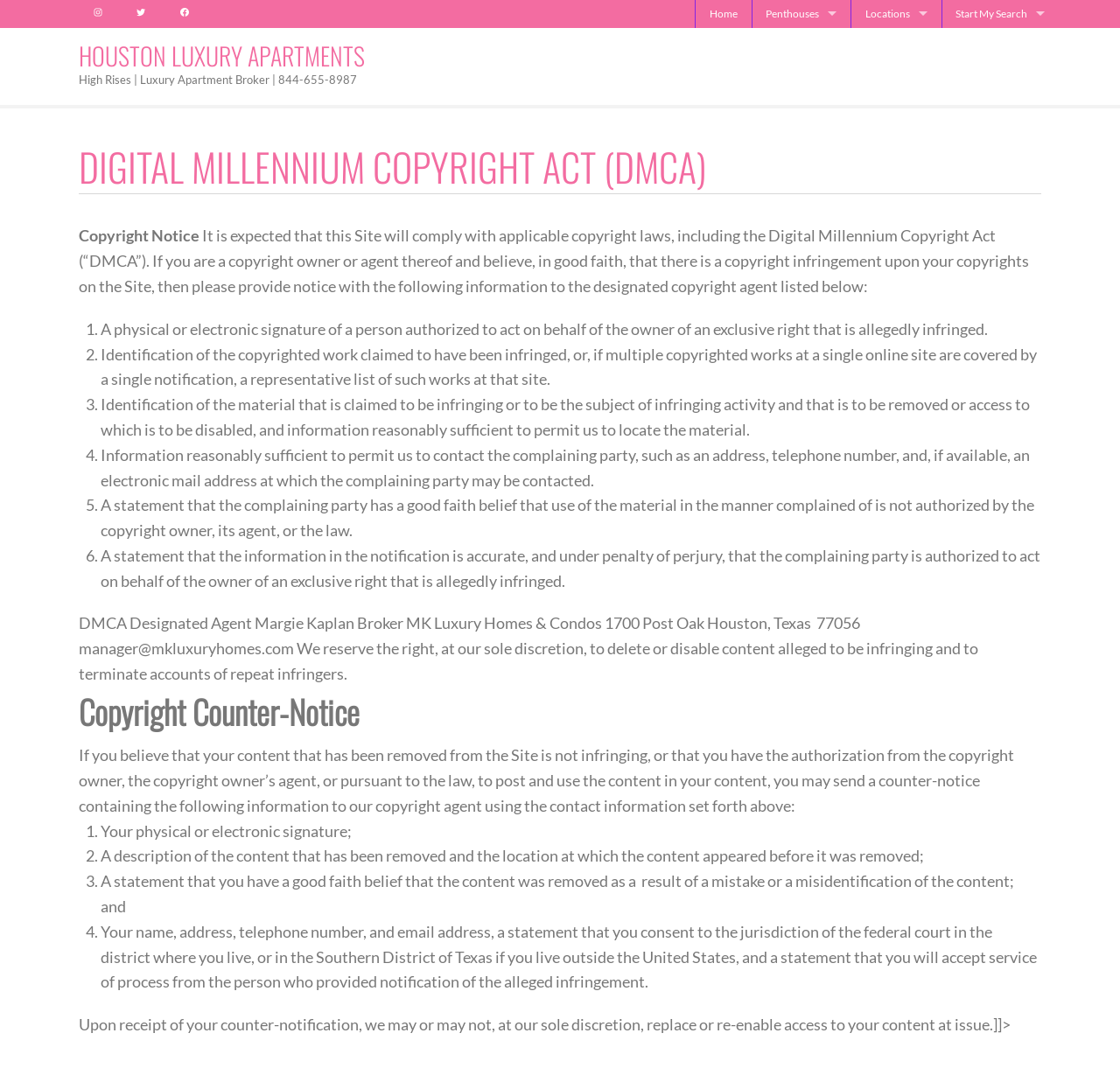Locate the heading on the webpage and return its text.

DIGITAL MILLENNIUM COPYRIGHT ACT (DMCA)